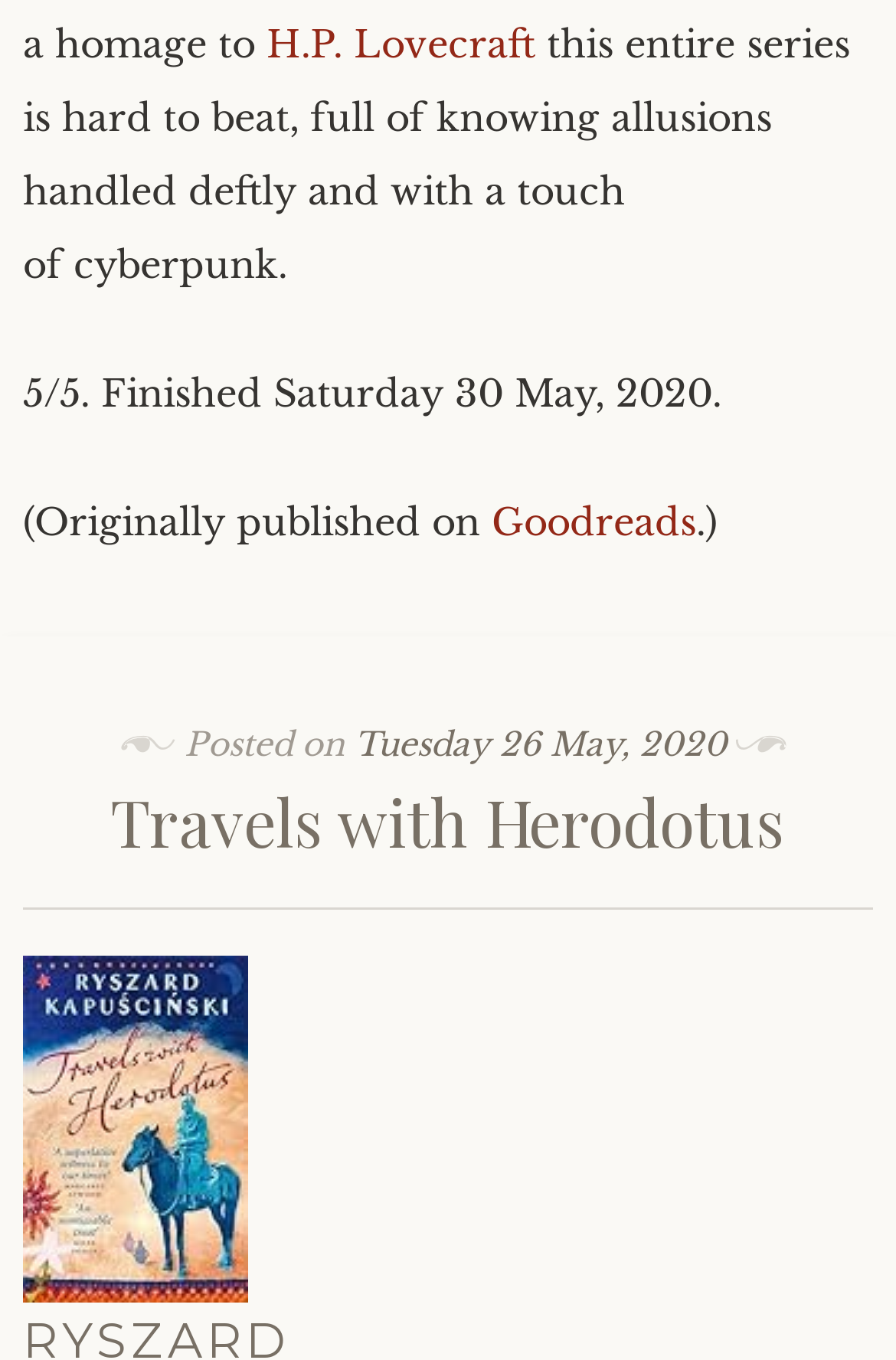Where was the review originally published?
Make sure to answer the question with a detailed and comprehensive explanation.

I found the original publication platform by looking at the link 'Goodreads' which is located near the text '(Originally published on'.